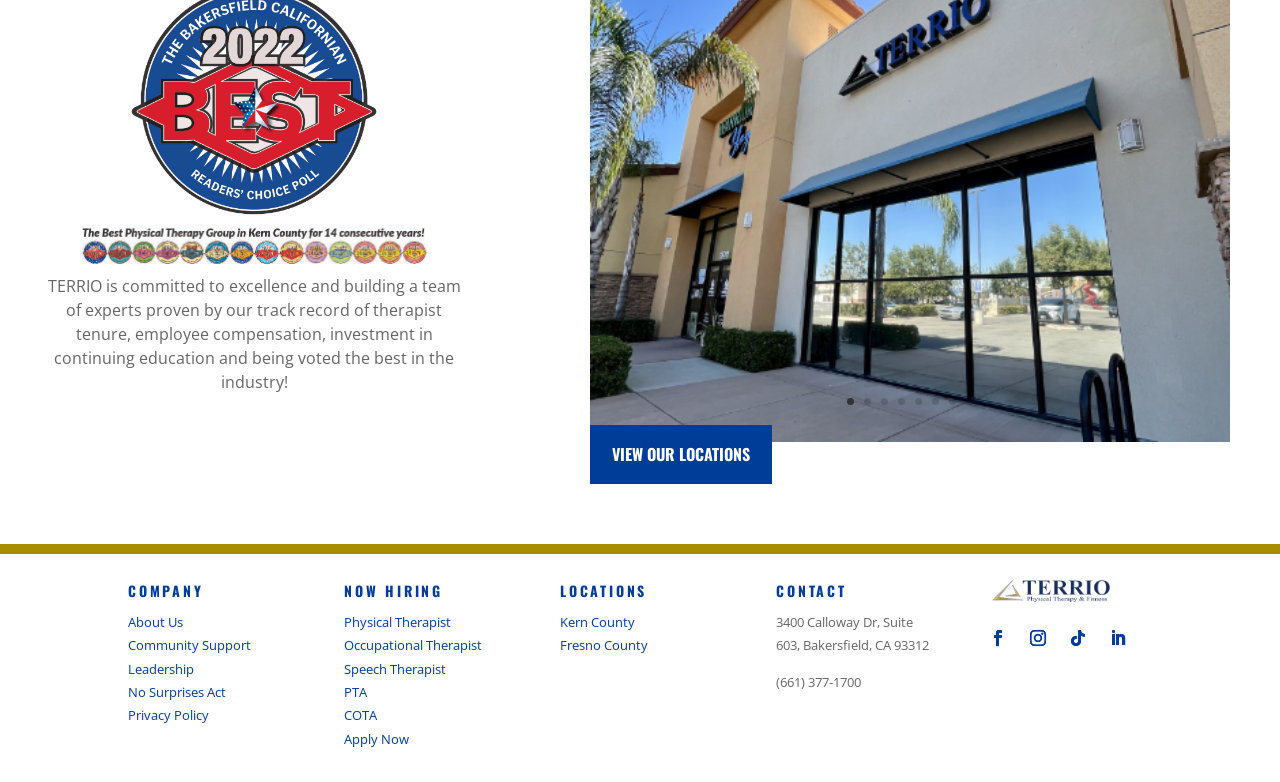How many locations are listed?
Using the image, respond with a single word or phrase.

2